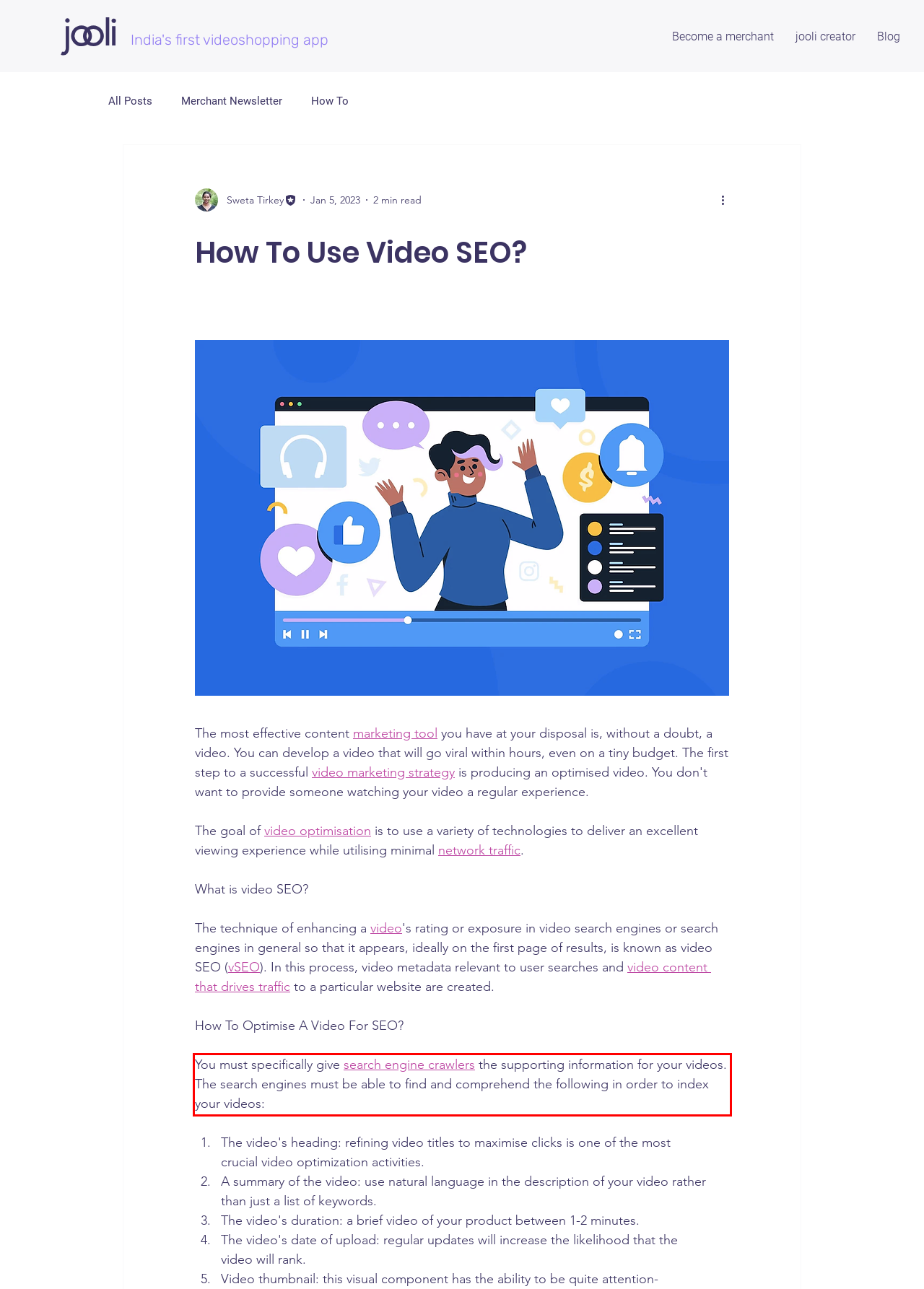Please look at the screenshot provided and find the red bounding box. Extract the text content contained within this bounding box.

You must specifically give search engine crawlers the supporting information for your videos. The search engines must be able to find and comprehend the following in order to index your videos: